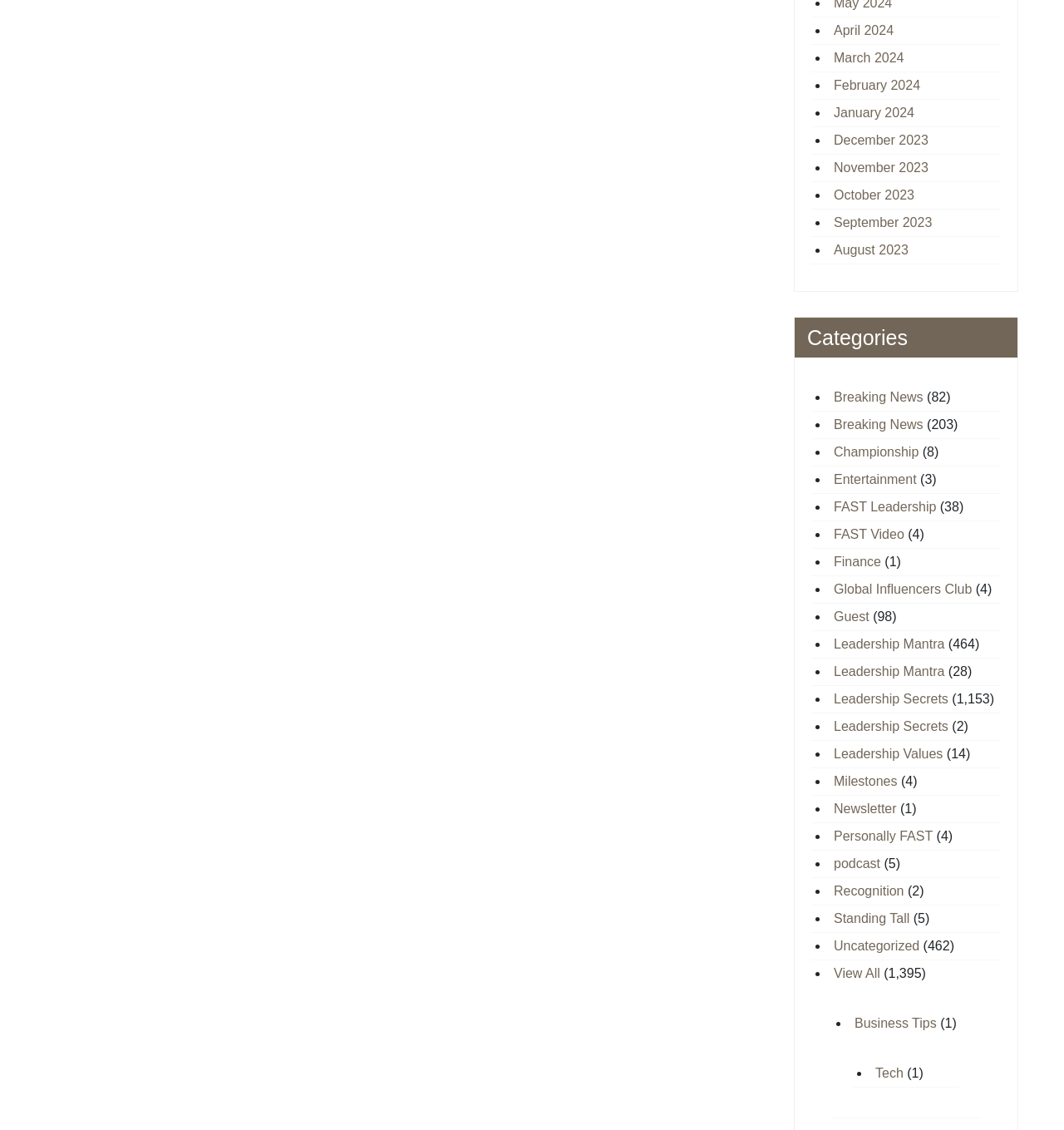Provide a short answer to the following question with just one word or phrase: What is the most popular category?

Leadership Secrets